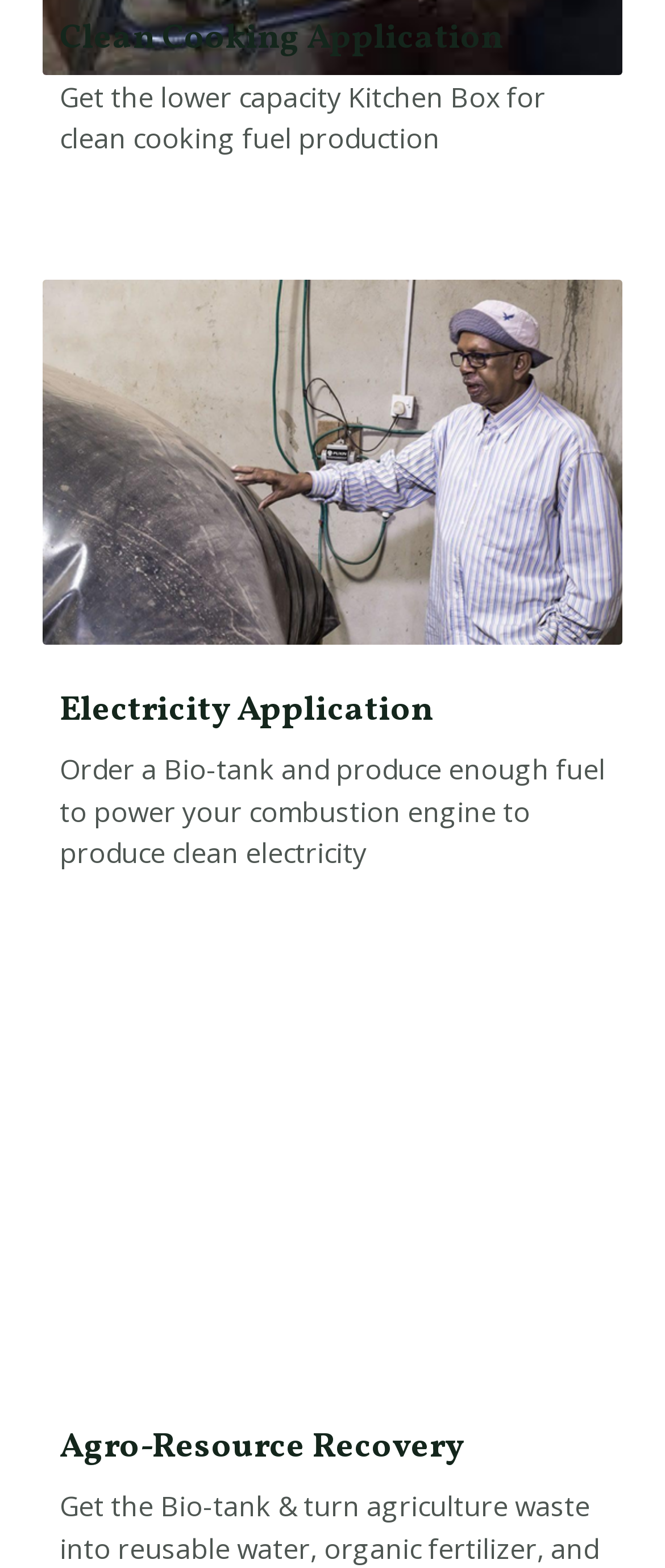Respond to the following question using a concise word or phrase: 
What is the theme of the webpage?

alternative energy